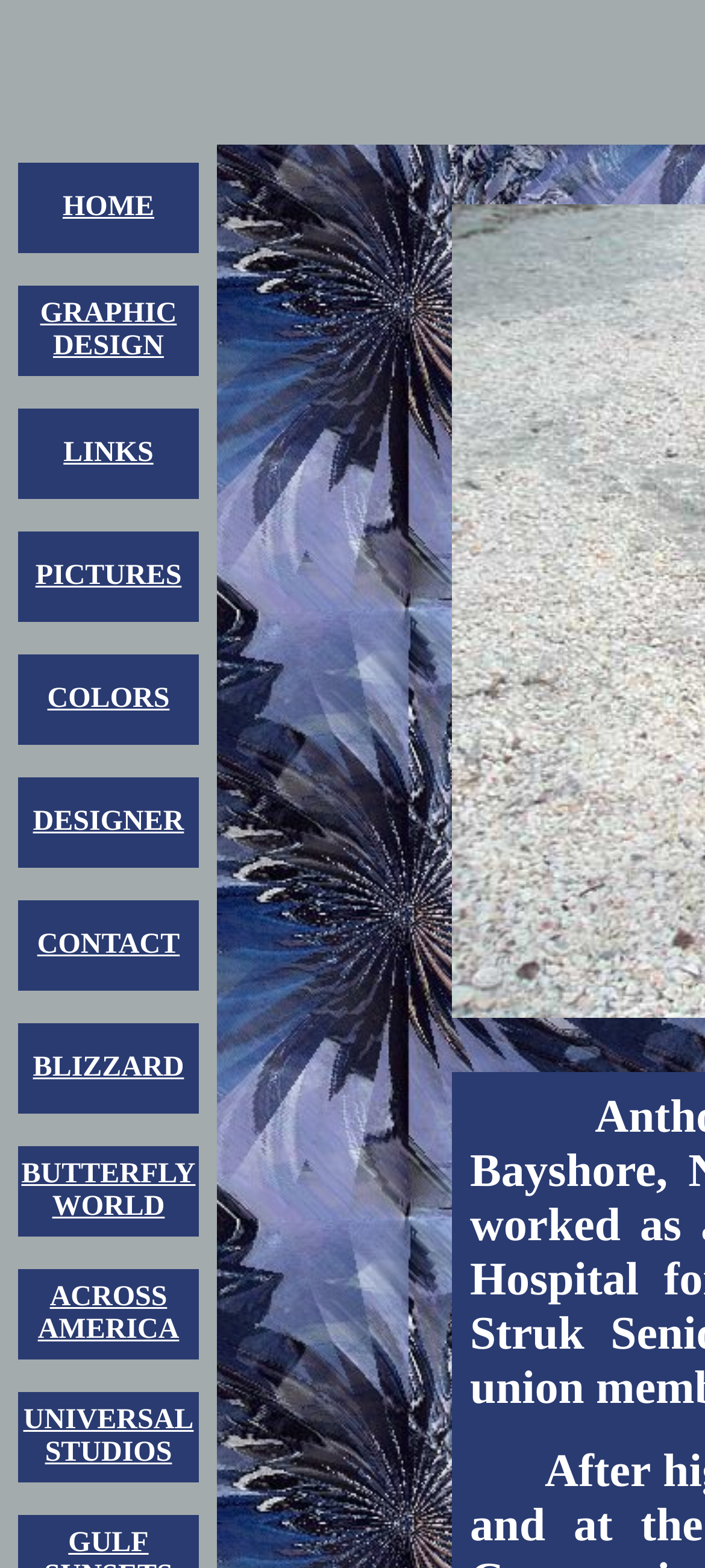Please identify the bounding box coordinates of the clickable area that will allow you to execute the instruction: "go to PICTURES".

[0.05, 0.357, 0.258, 0.377]